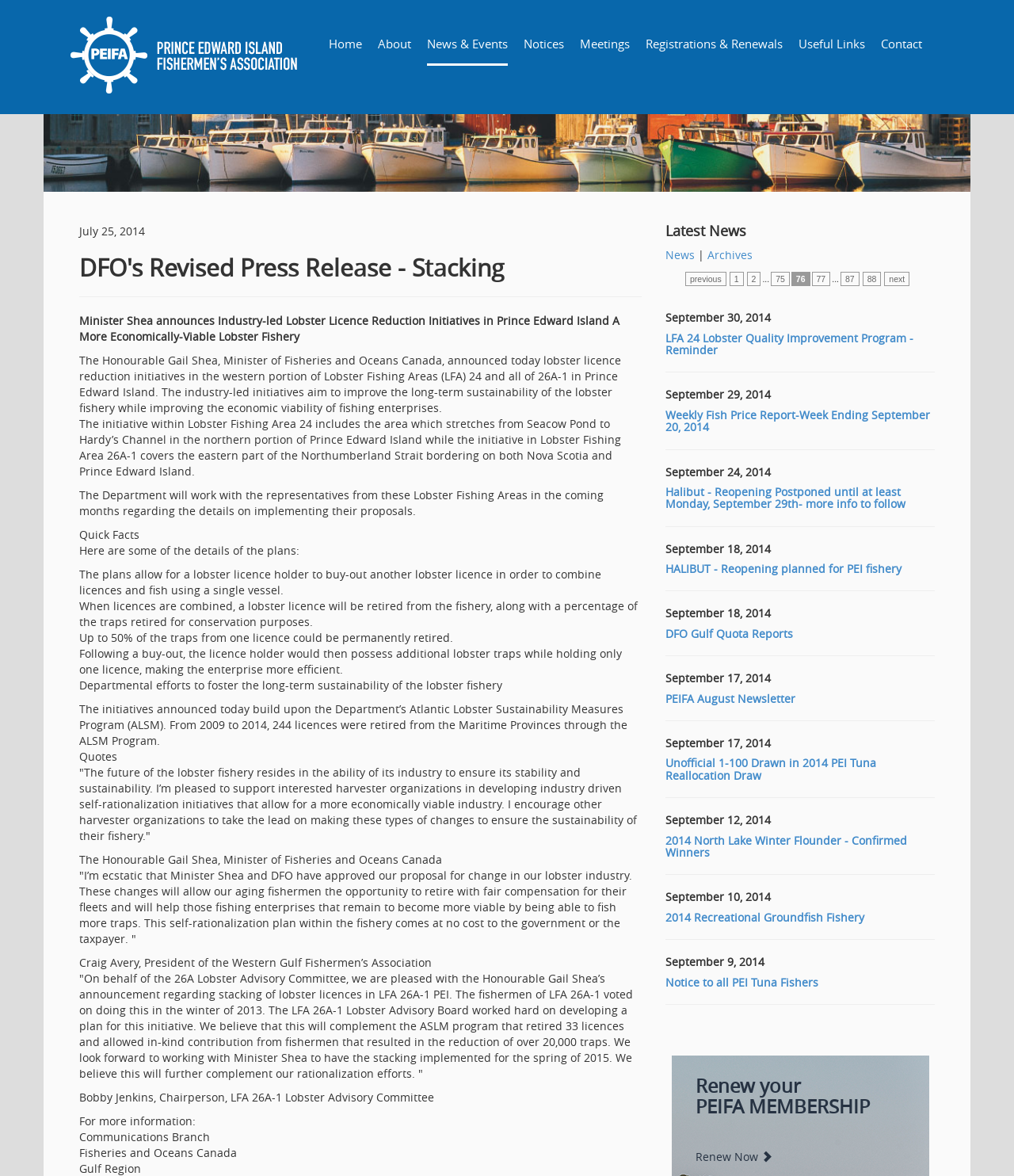Provide a thorough summary of the webpage.

The webpage is about the Prince Edward Island Fishermen's Association. At the top, there is a logo and a navigation menu with links to different sections of the website, including "Home", "About", "News & Events", and others.

Below the navigation menu, there is a news article with a heading "DFO's Revised Press Release - Stacking" and a date "July 25, 2014". The article discusses the Minister of Fisheries and Oceans Canada's announcement of industry-led lobster licence reduction initiatives in Prince Edward Island. The article provides details on the initiatives, including the ability for lobster licence holders to buy out another licence and combine them, resulting in the retirement of a licence and a percentage of traps for conservation purposes.

The article also includes quotes from the Minister of Fisheries and Oceans Canada and representatives from the Western Gulf Fishermen's Association and the LFA 26A-1 Lobster Advisory Committee.

To the right of the news article, there is a section titled "Latest News" with links to other news articles, including "LFA 24 Lobster Quality Improvement Program - Reminder", "Weekly Fish Price Report-Week Ending September 20, 2014", and others. Each news article has a heading, a date, and a brief summary.

At the bottom of the page, there is a section with links to other pages on the website, including "News", "Archives", and "previous" and "next" pages.